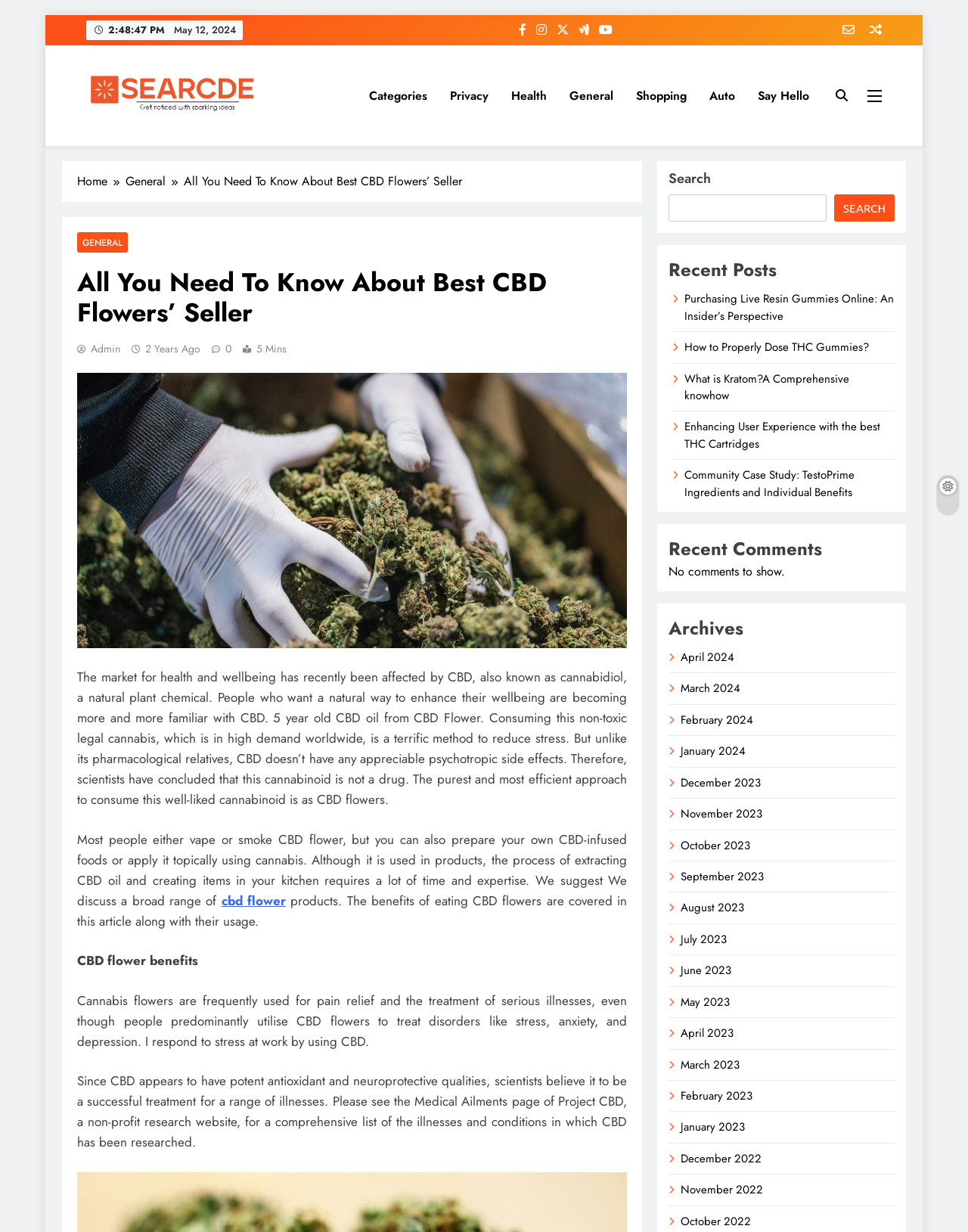Create a detailed summary of the webpage's content and design.

This webpage is about CBD flowers and their benefits. At the top, there is a navigation bar with links to categories such as "Home", "General", "Health", "Shopping", and "Auto". Below the navigation bar, there is a header section with a logo and a search bar. The logo is an image with the text "Searcde" and the search bar has a button with the text "Search".

The main content of the webpage is divided into several sections. The first section has a heading "All You Need To Know About Best CBD Flowers' Seller" and a subheading "The market for health and wellbeing has recently been affected by CBD, also known as cannabidiol, a natural plant chemical." This section provides an introduction to CBD and its benefits.

The next section discusses the benefits of consuming CBD flowers, including pain relief, treatment of serious illnesses, and antioxidant and neuroprotective qualities. There are also links to related articles, such as "cbd flower" and "Medical Ailments".

Below this section, there are several other sections, including "Recent Posts", "Recent Comments", and "Archives". The "Recent Posts" section lists several article titles, such as "Purchasing Live Resin Gummies Online: An Insider’s Perspective" and "What is Kratom?A Comprehensive knowhow". The "Recent Comments" section is empty, with a message "No comments to show." The "Archives" section lists links to articles from previous months, dating back to December 2022.

Throughout the webpage, there are several icons and images, including a clock icon, a search icon, and an image of CBD products. The layout is clean and organized, with clear headings and concise text.